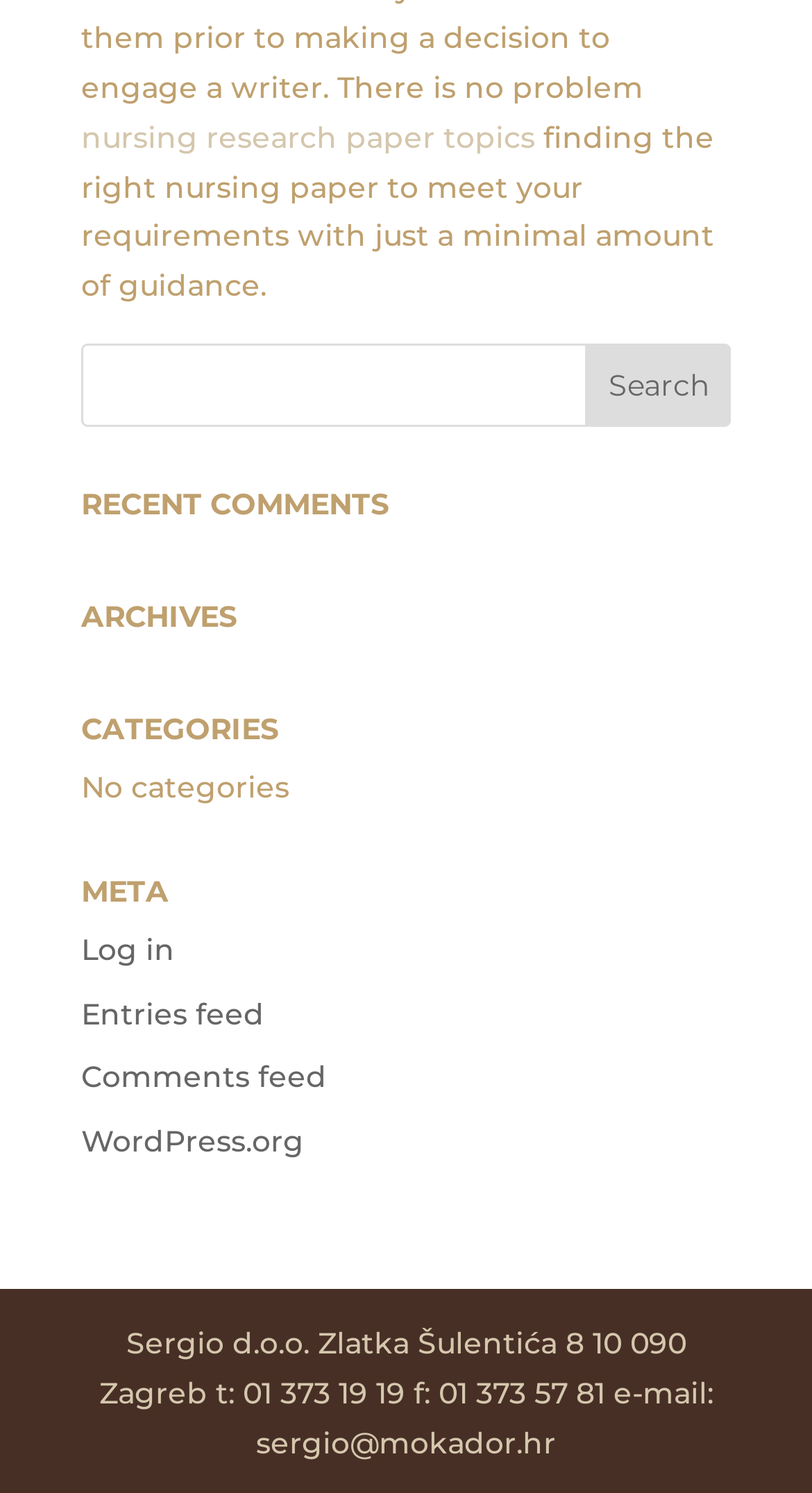Locate the bounding box coordinates of the element that needs to be clicked to carry out the instruction: "Explore archives". The coordinates should be given as four float numbers ranging from 0 to 1, i.e., [left, top, right, bottom].

[0.1, 0.403, 0.9, 0.437]